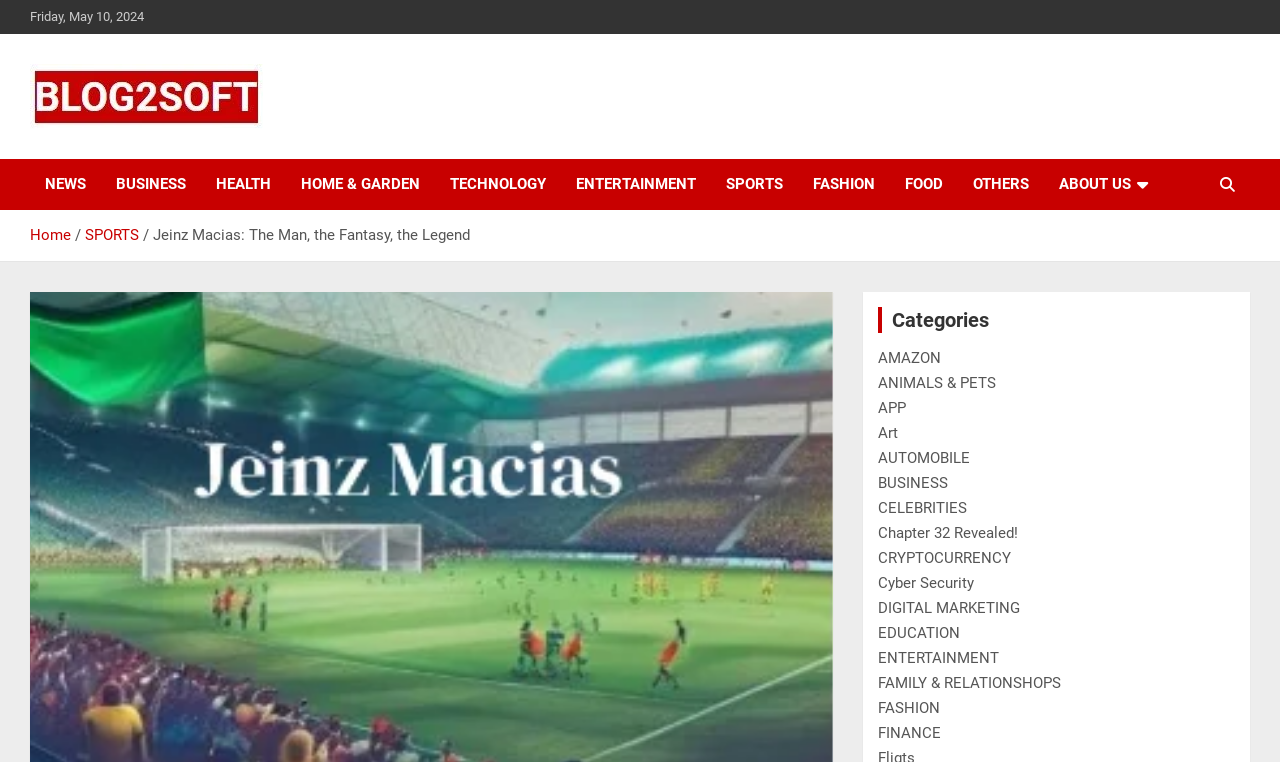From the image, can you give a detailed response to the question below:
What is the name of the person mentioned on the webpage?

The name is obtained from the StaticText element with the text 'Jeinz Macias: The Man, the Fantasy, the Legend' located in the breadcrumbs navigation.